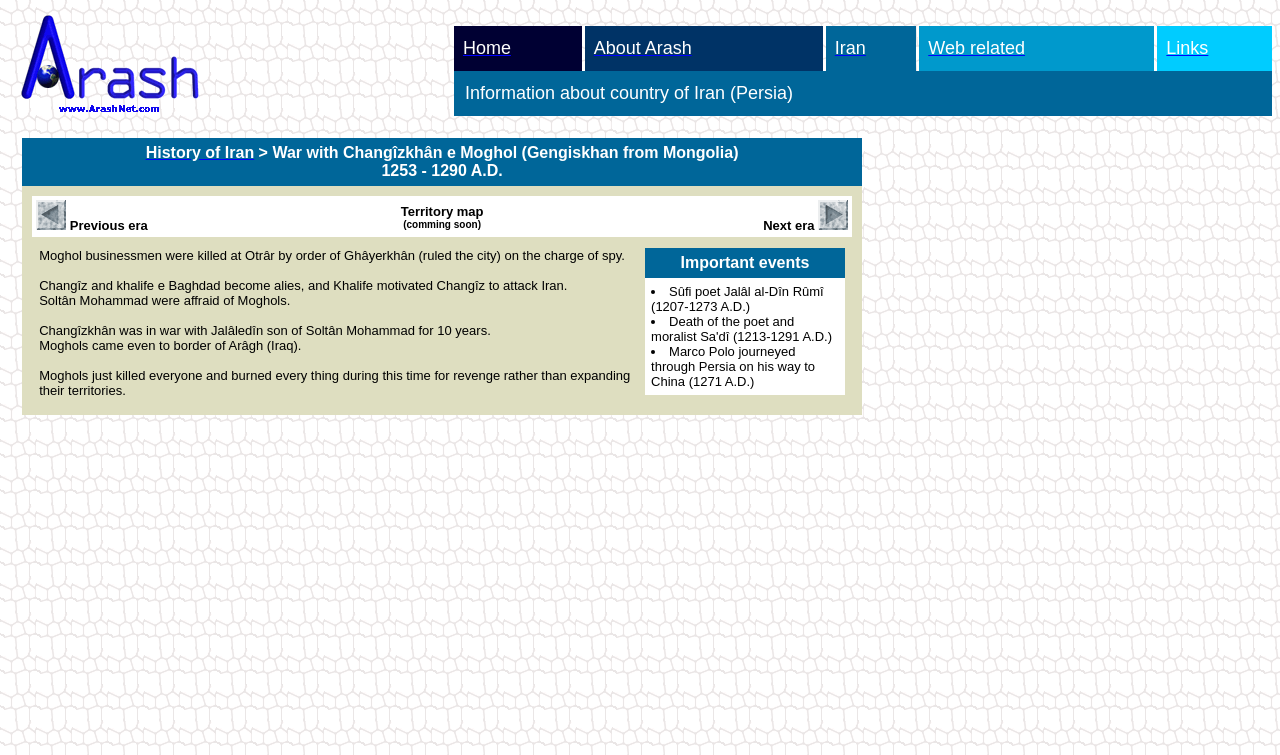Locate the bounding box coordinates of the element to click to perform the following action: 'Click on the Home link'. The coordinates should be given as four float values between 0 and 1, in the form of [left, top, right, bottom].

[0.362, 0.053, 0.399, 0.075]